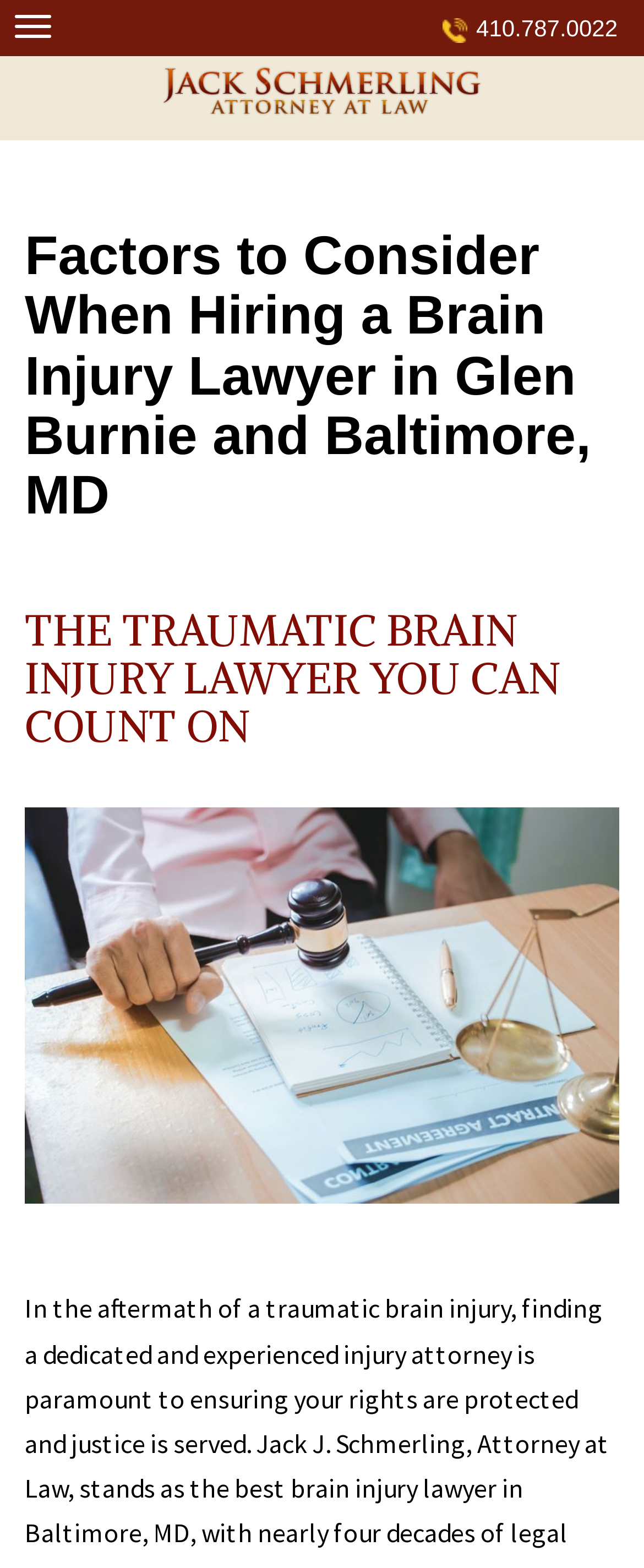What type of image is on the webpage?
Analyze the image and deliver a detailed answer to the question.

I found the type of image by looking at the image with the description 'Brain Injury Attorney in Maryland'.